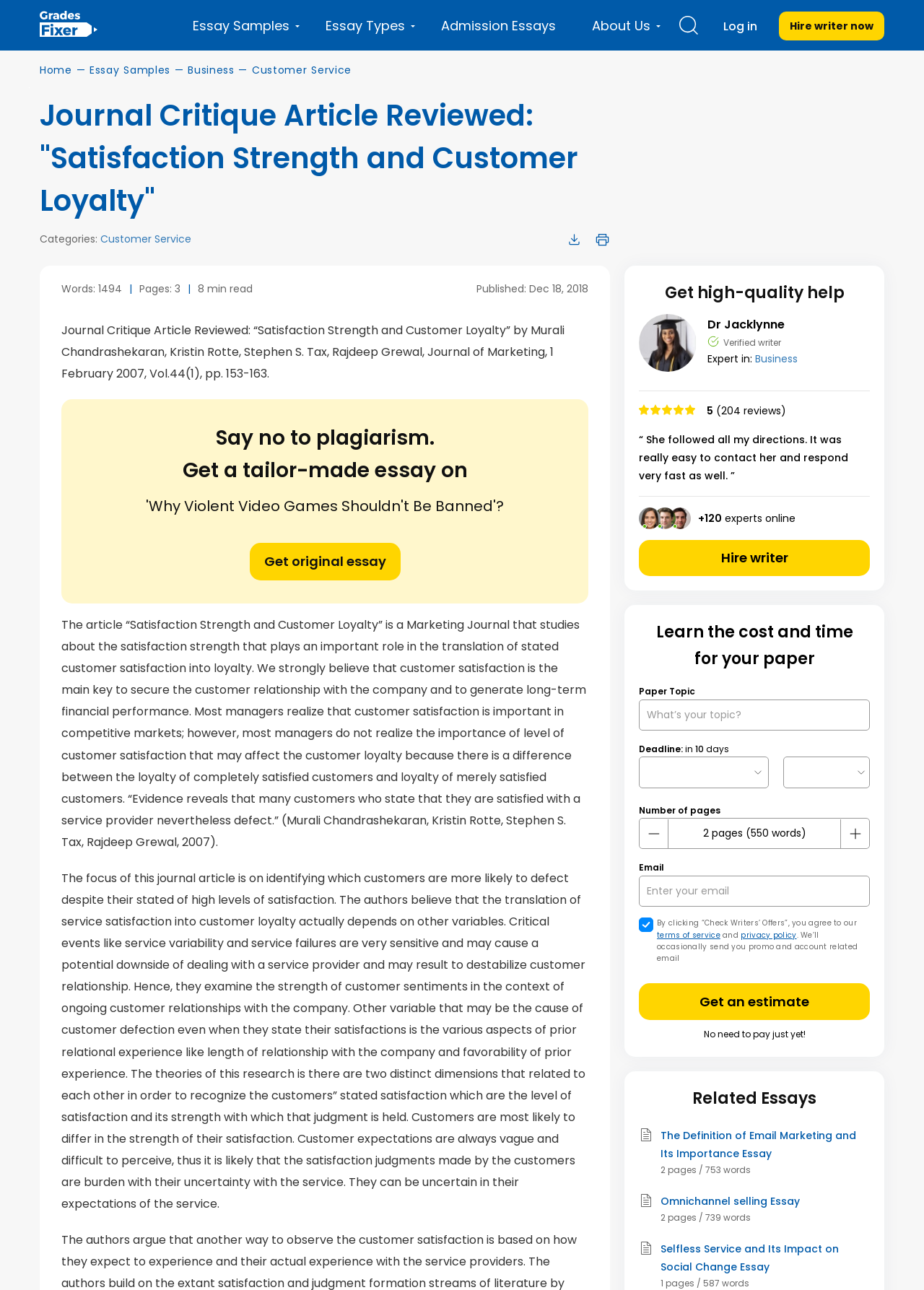Find the bounding box coordinates of the element to click in order to complete this instruction: "Search for essays". The bounding box coordinates must be four float numbers between 0 and 1, denoted as [left, top, right, bottom].

[0.043, 0.008, 0.105, 0.03]